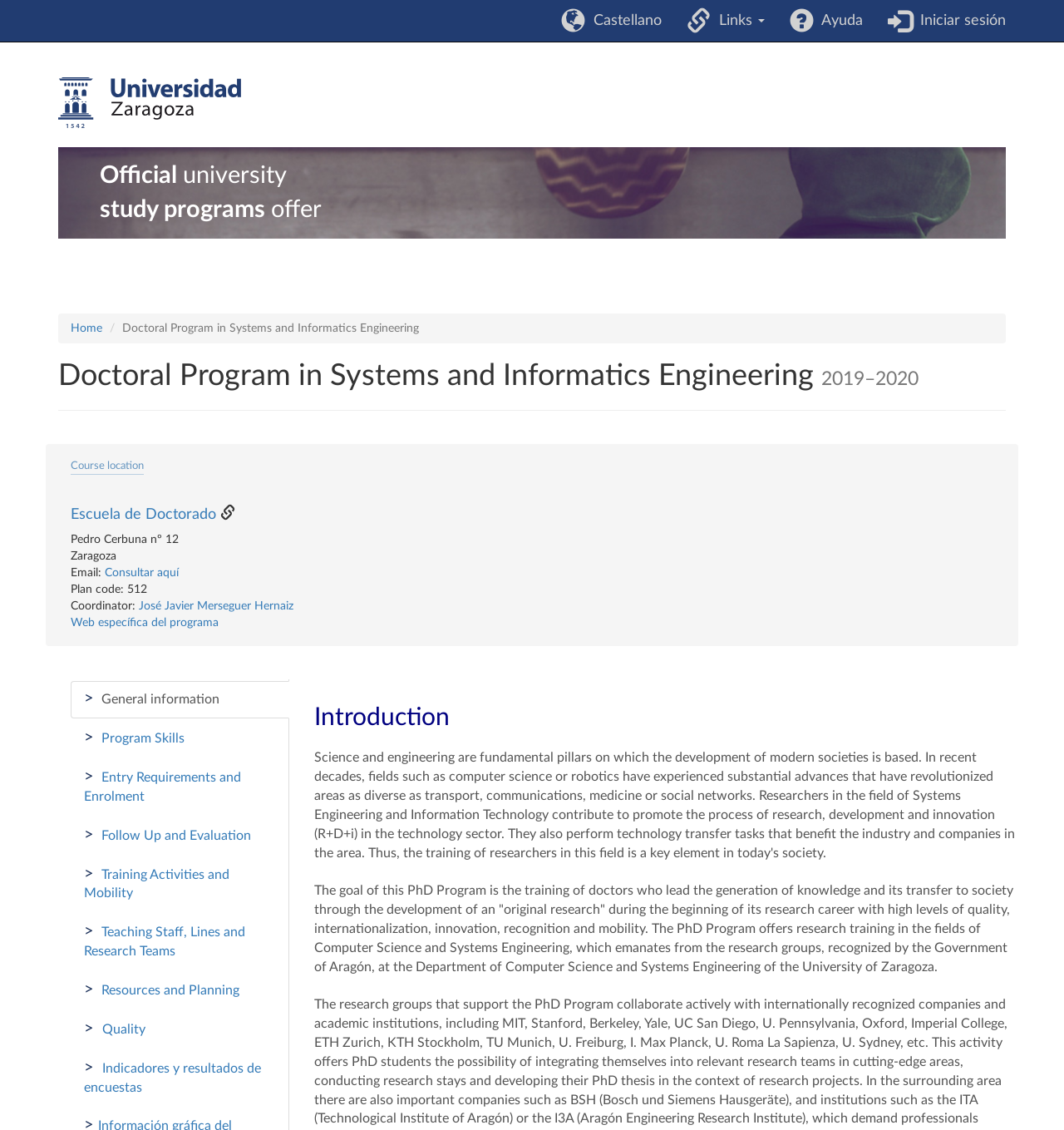What is the name of the university?
Please provide a single word or phrase as your answer based on the screenshot.

Universidad de Zaragoza